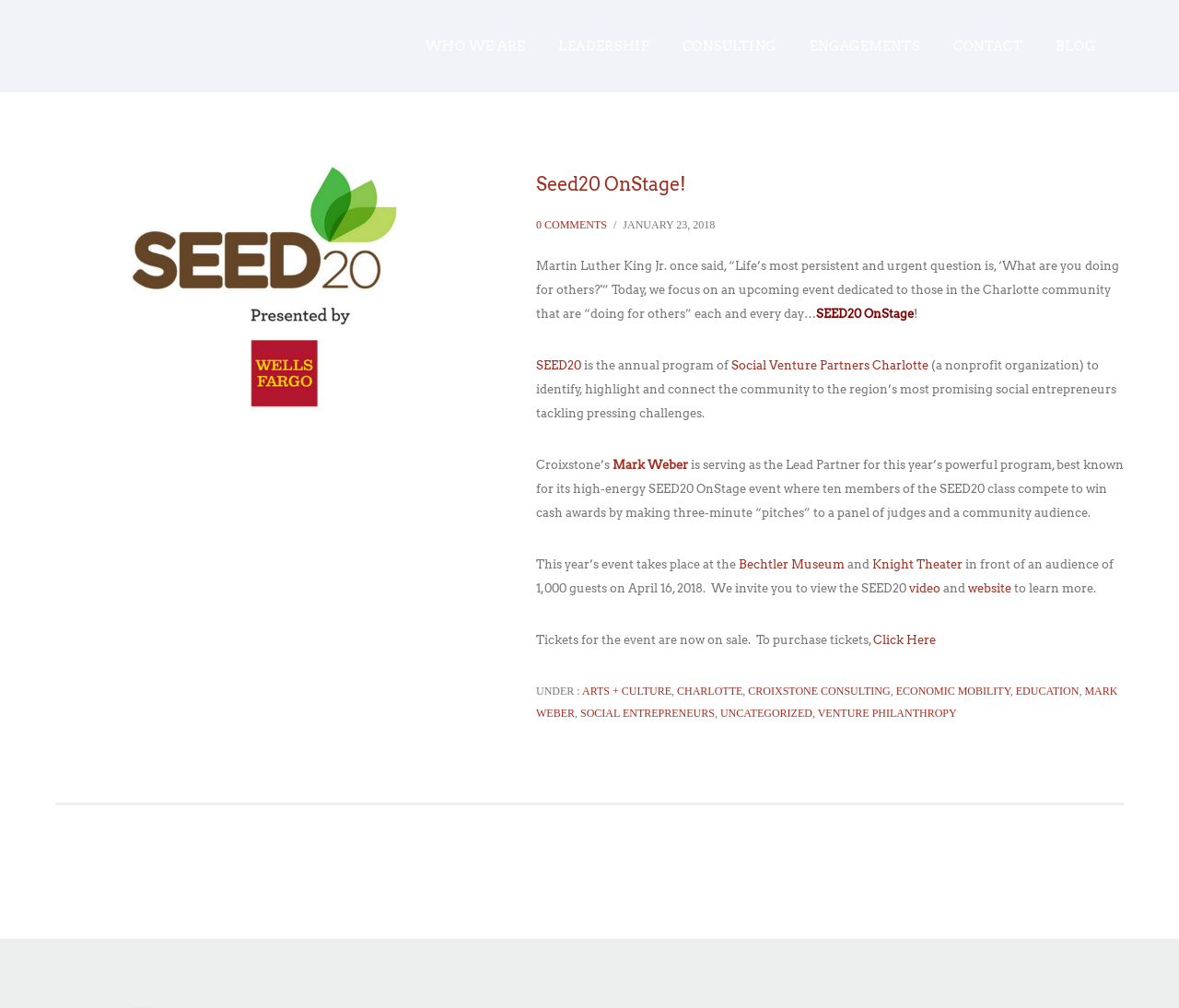Produce a meticulous description of the webpage.

The webpage is about Knights Theater – Croixstone, with a prominent header section at the top featuring six links: "WHO WE ARE", "LEADERSHIP", "CONSULTING", "ENGAGEMENTS", "CONTACT", and "BLOG". 

Below the header section, there is a main article section that occupies most of the page. The article starts with a heading "Seed20 OnStage!" and has a link to the same title. The article discusses the SEED20 program, which is an annual program that identifies, highlights, and connects the community to the region's most promising social entrepreneurs tackling pressing challenges. 

The article mentions that Croixstone's Mark Weber is serving as the Lead Partner for this year's program, which includes a high-energy SEED20 OnStage event where ten members of the SEED20 class compete to win cash awards by making three-minute pitches to a panel of judges and a community audience. The event takes place at the Bechtler Museum and Knight Theater on April 16, 2018.

The article also invites readers to view the SEED20 video and website to learn more. Additionally, it mentions that tickets for the event are now on sale and provides a link to purchase tickets.

At the bottom of the page, there is a section with several links categorized under "UNDER:" including "ARTS + CULTURE", "CHARLOTTE", "CROIXSTONE CONSULTING", "ECONOMIC MOBILITY", "EDUCATION", "MARK WEBER", "SOCIAL ENTREPRENEURS", "UNCATEGORIZED", and "VENTURE PHILANTHROPY".